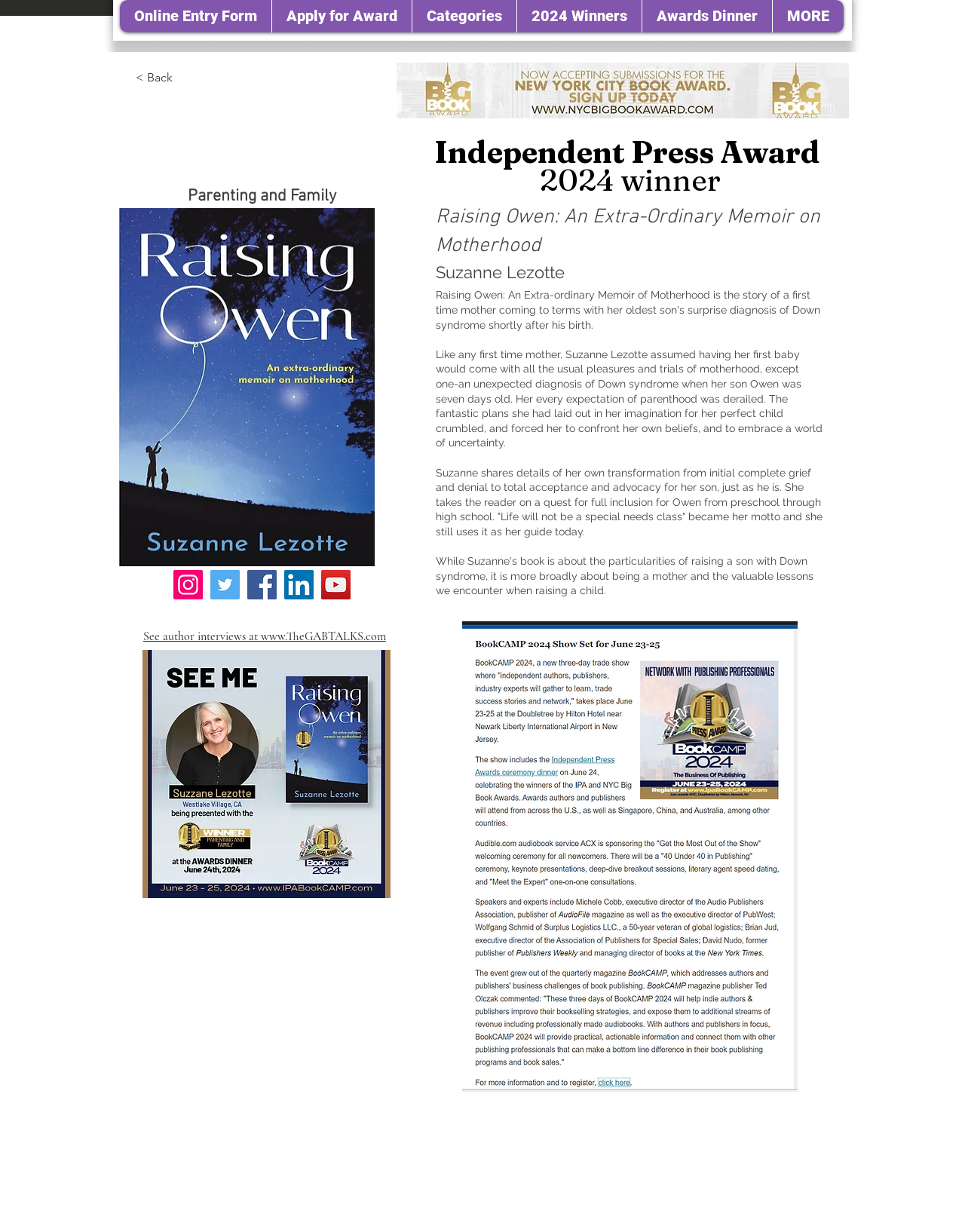What is the motto of the author?
From the screenshot, supply a one-word or short-phrase answer.

Life will not be a special needs class